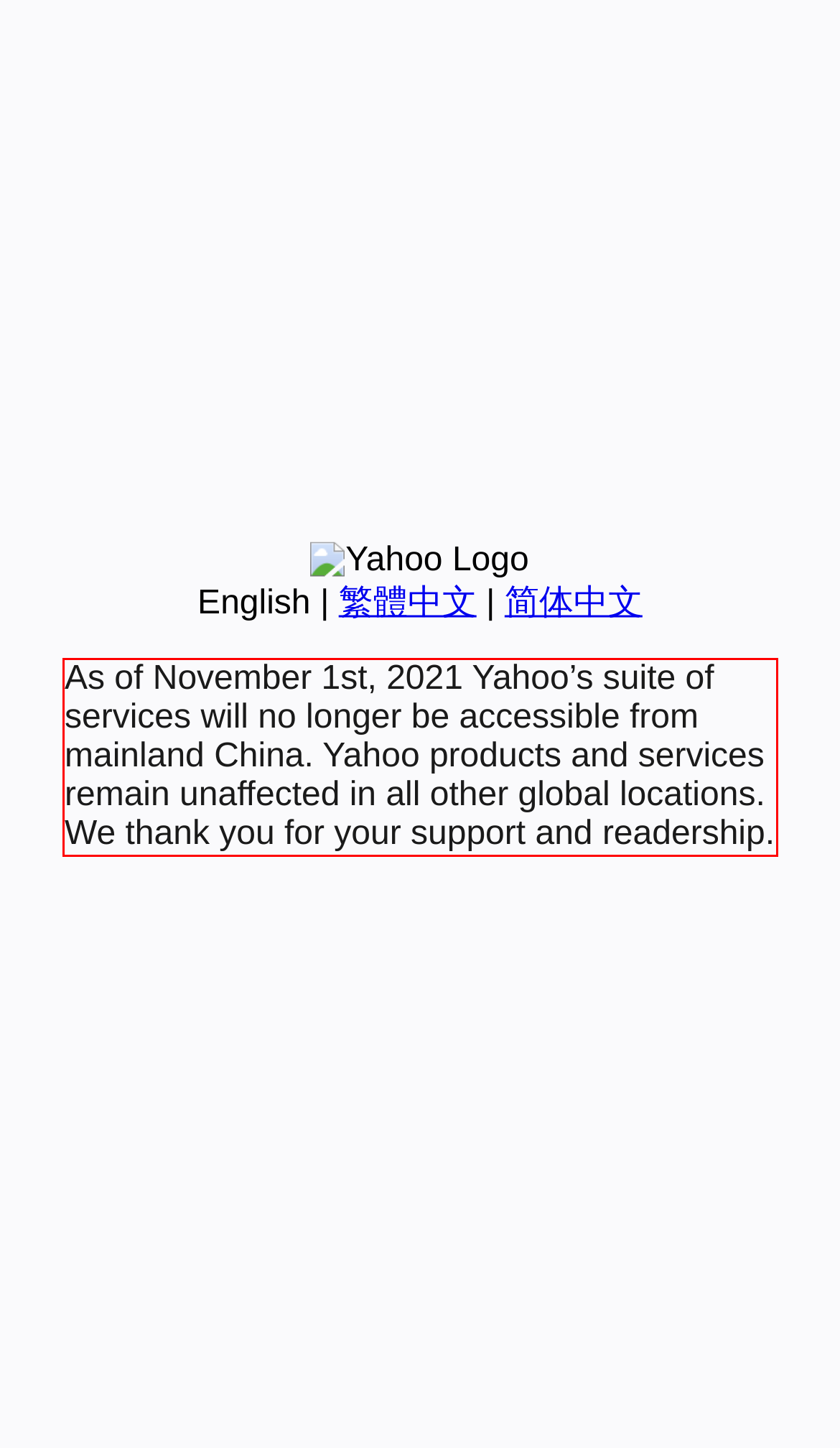Within the screenshot of the webpage, there is a red rectangle. Please recognize and generate the text content inside this red bounding box.

As of November 1st, 2021 Yahoo’s suite of services will no longer be accessible from mainland China. Yahoo products and services remain unaffected in all other global locations. We thank you for your support and readership.